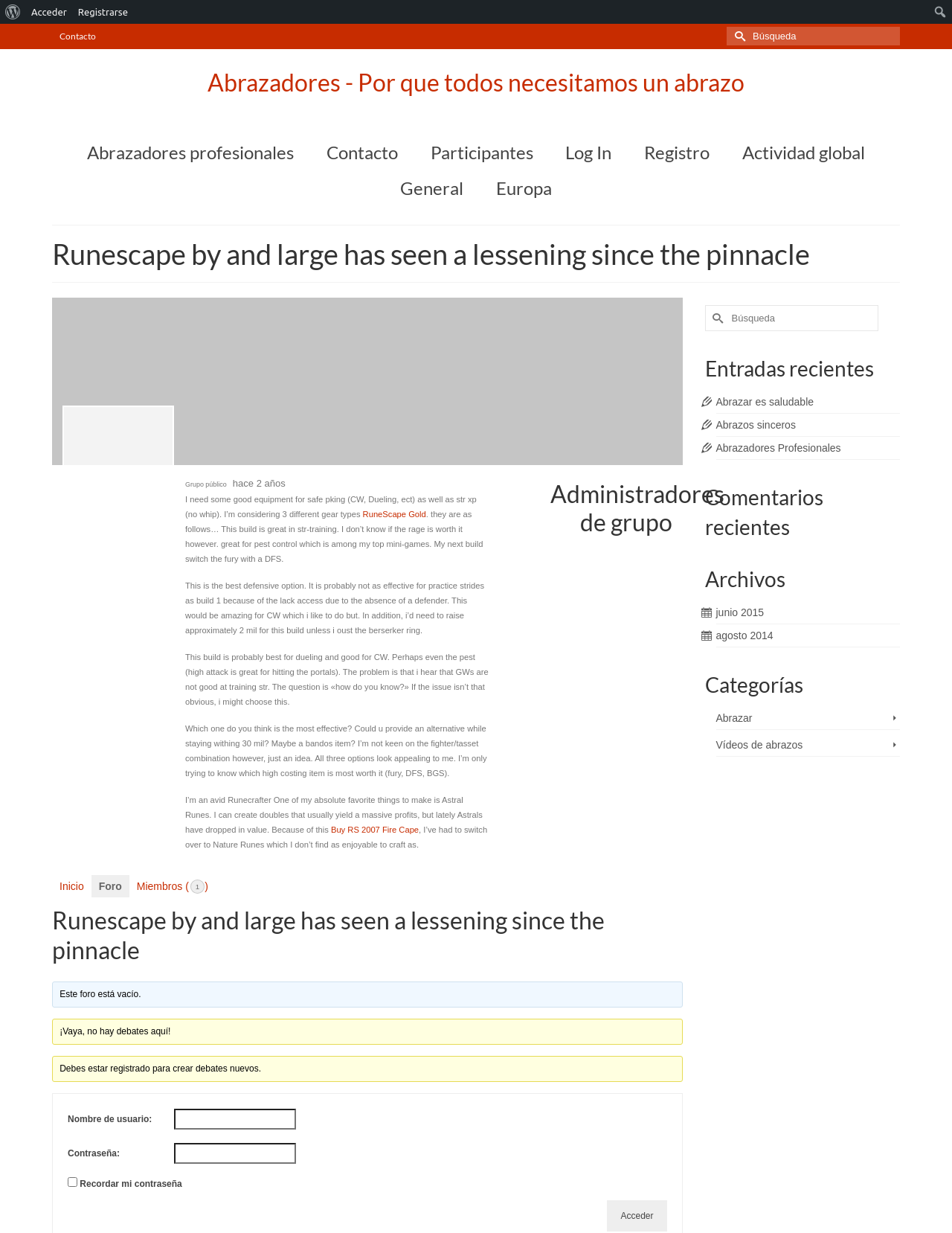What type of content is displayed in the 'Entradas recientes' section?
Please provide an in-depth and detailed response to the question.

The 'Entradas recientes' section displays a list of links to recent entries or posts on the website. These links are likely to be titles of articles or blog posts, and clicking on them would take the user to the corresponding page.